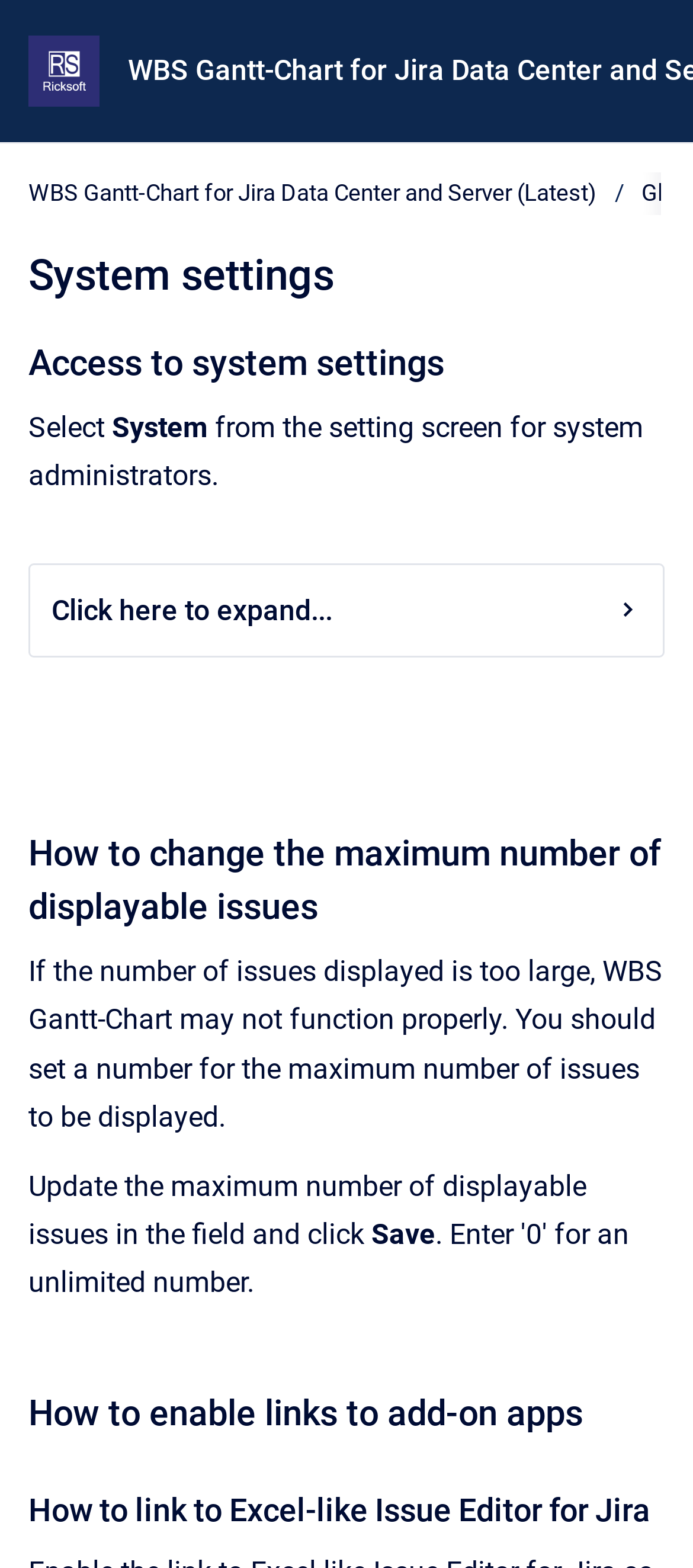How do you update the maximum number of displayable issues?
Please provide a comprehensive answer based on the visual information in the image.

The webpage provides instructions on how to update the maximum number of displayable issues. Specifically, it says to update the maximum number of displayable issues in the field and then click the Save button. This suggests that there is a form field where the user can enter a new value, and then clicking Save will apply the changes.